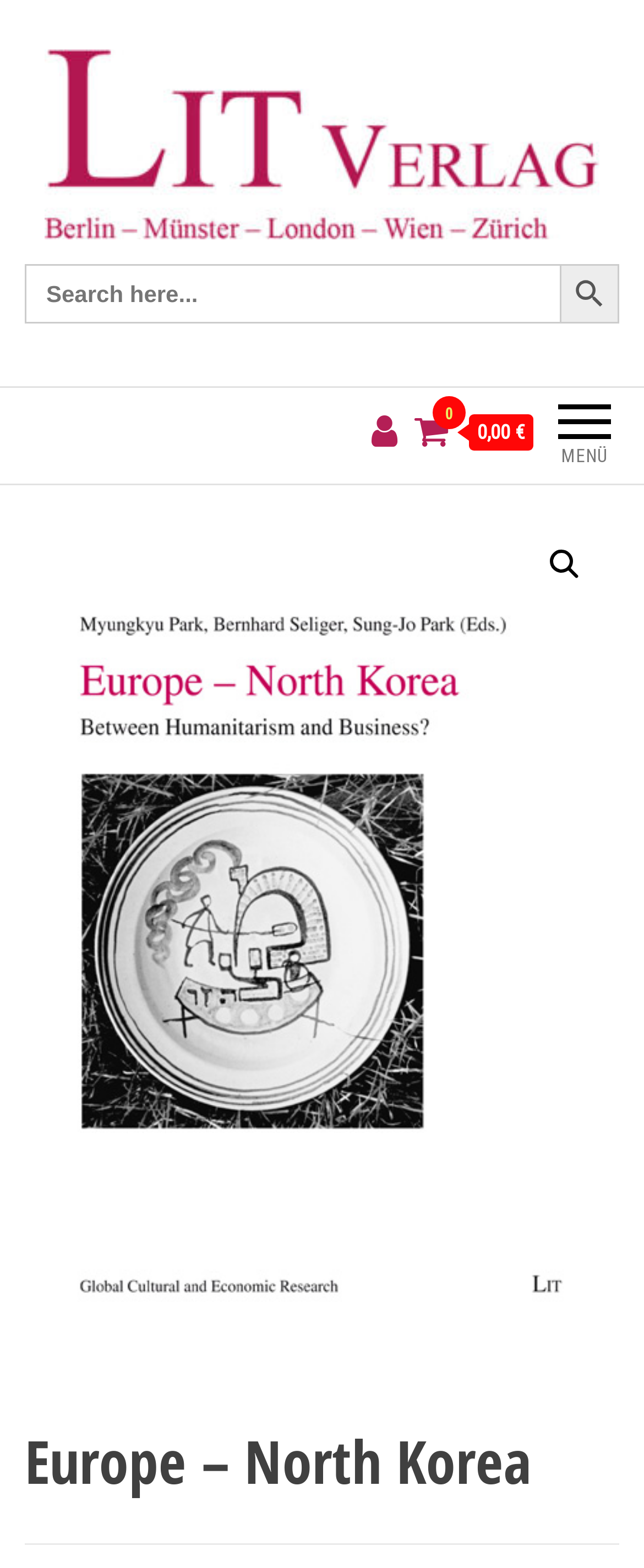Calculate the bounding box coordinates of the UI element given the description: "Search Button".

[0.869, 0.168, 0.962, 0.206]